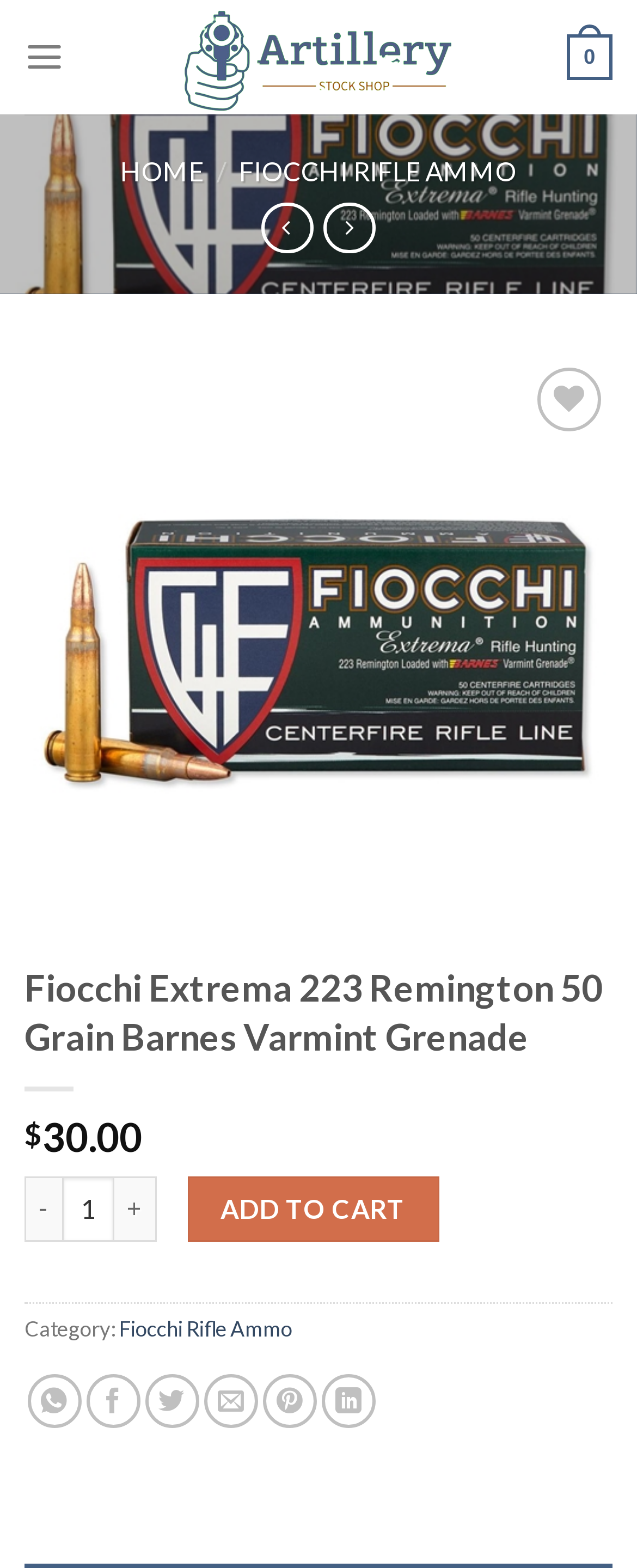Highlight the bounding box coordinates of the region I should click on to meet the following instruction: "Click on the 'ADD TO CART' button".

[0.295, 0.75, 0.689, 0.792]